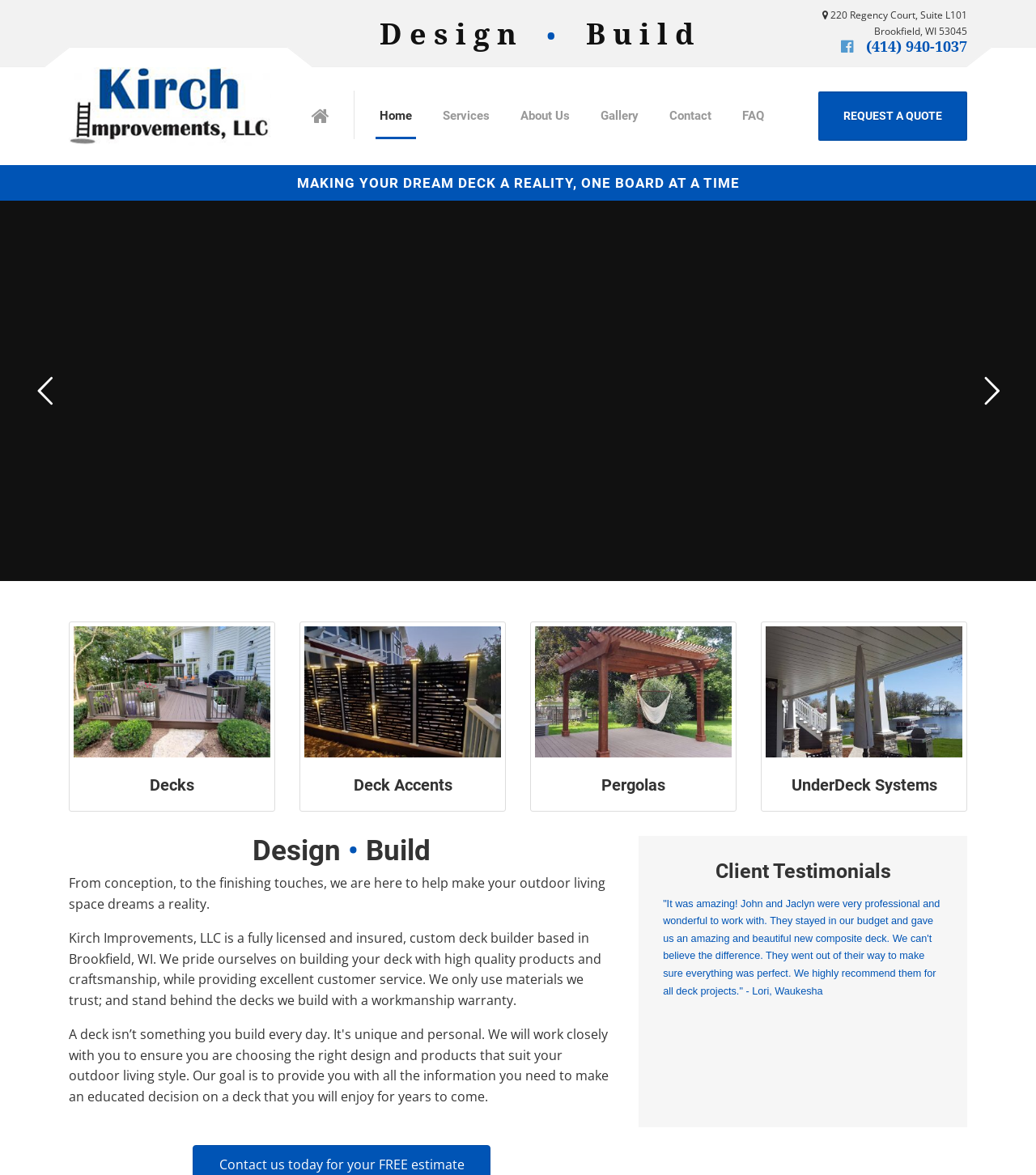What is the company's motto?
Answer the question using a single word or phrase, according to the image.

MAKING YOUR DREAM DECK A REALITY, ONE BOARD AT A TIME